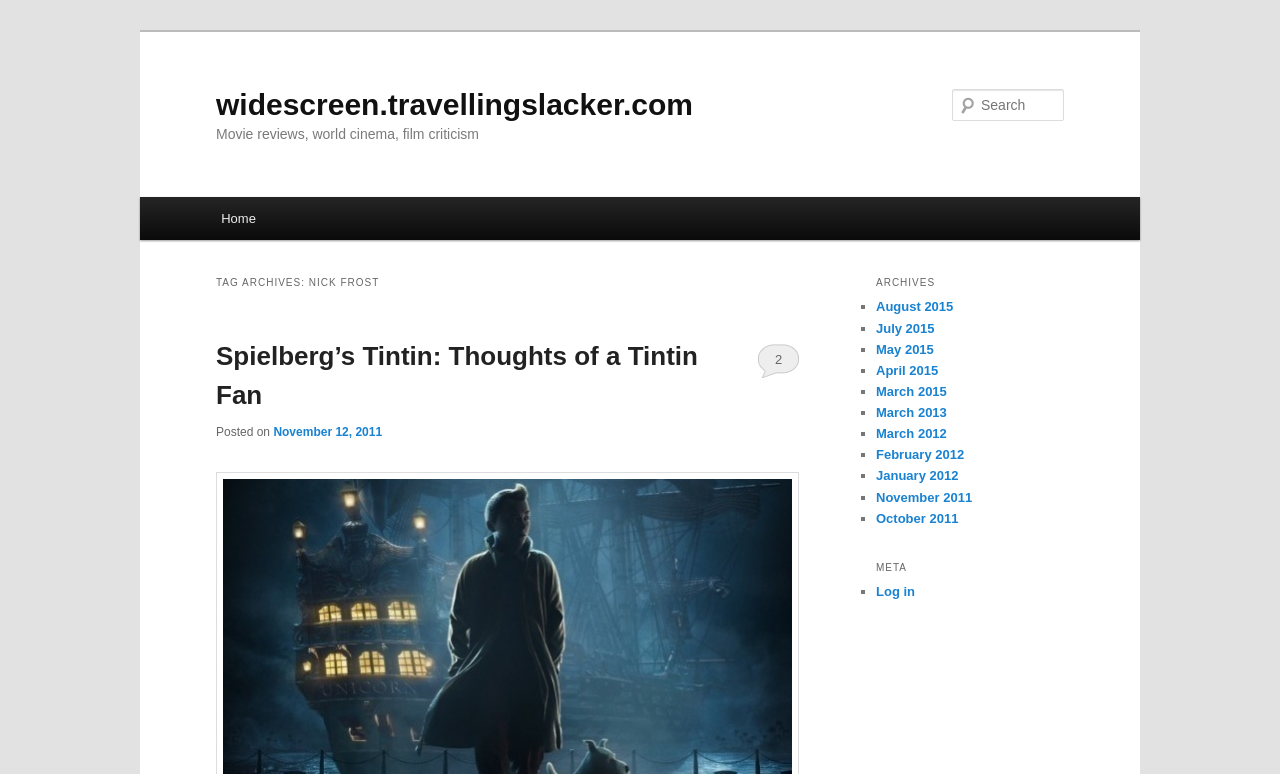Please pinpoint the bounding box coordinates for the region I should click to adhere to this instruction: "Go to home page".

[0.16, 0.254, 0.212, 0.31]